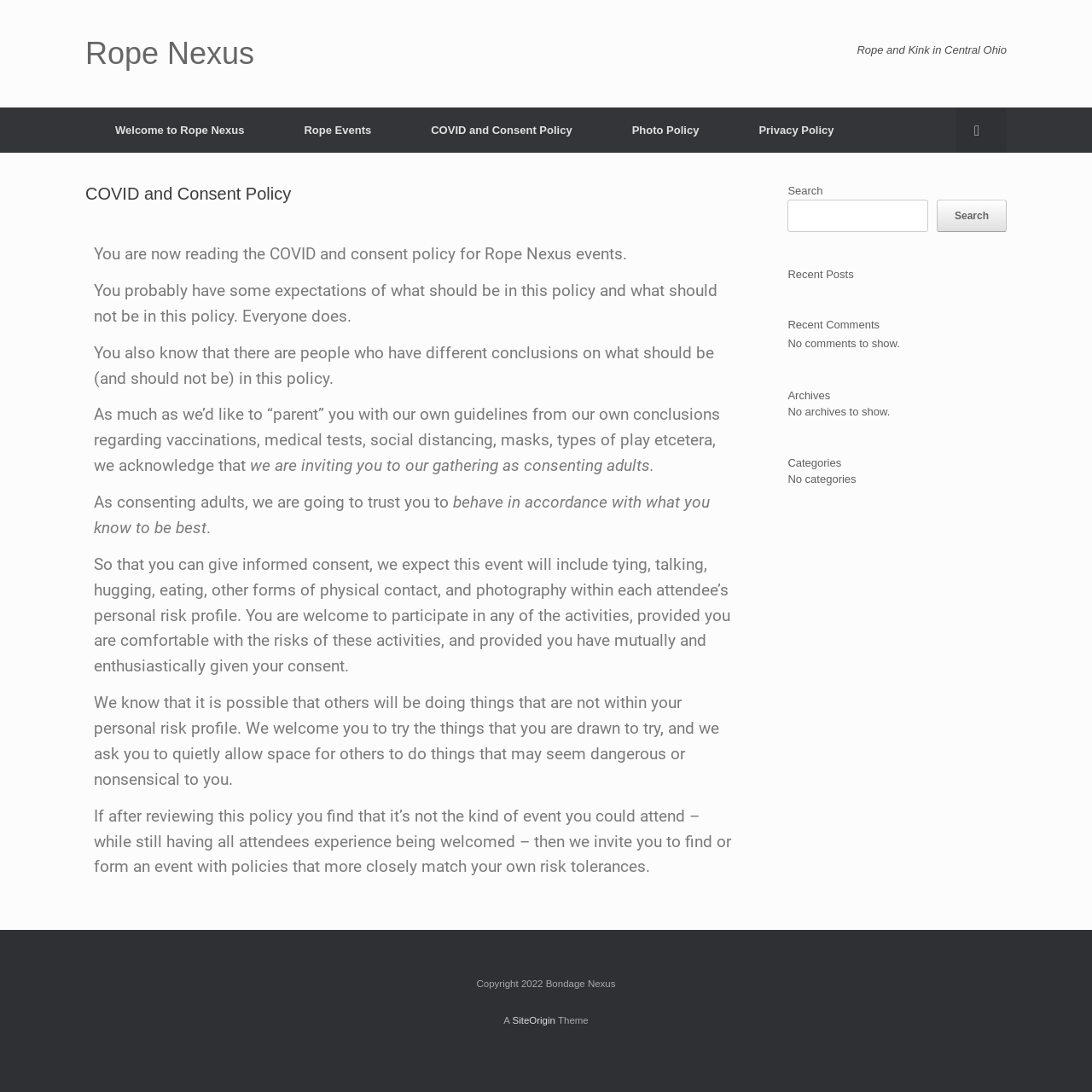Based on the element description, predict the bounding box coordinates (top-left x, top-left y, bottom-right x, bottom-right y) for the UI element in the screenshot: Search

[0.858, 0.182, 0.922, 0.212]